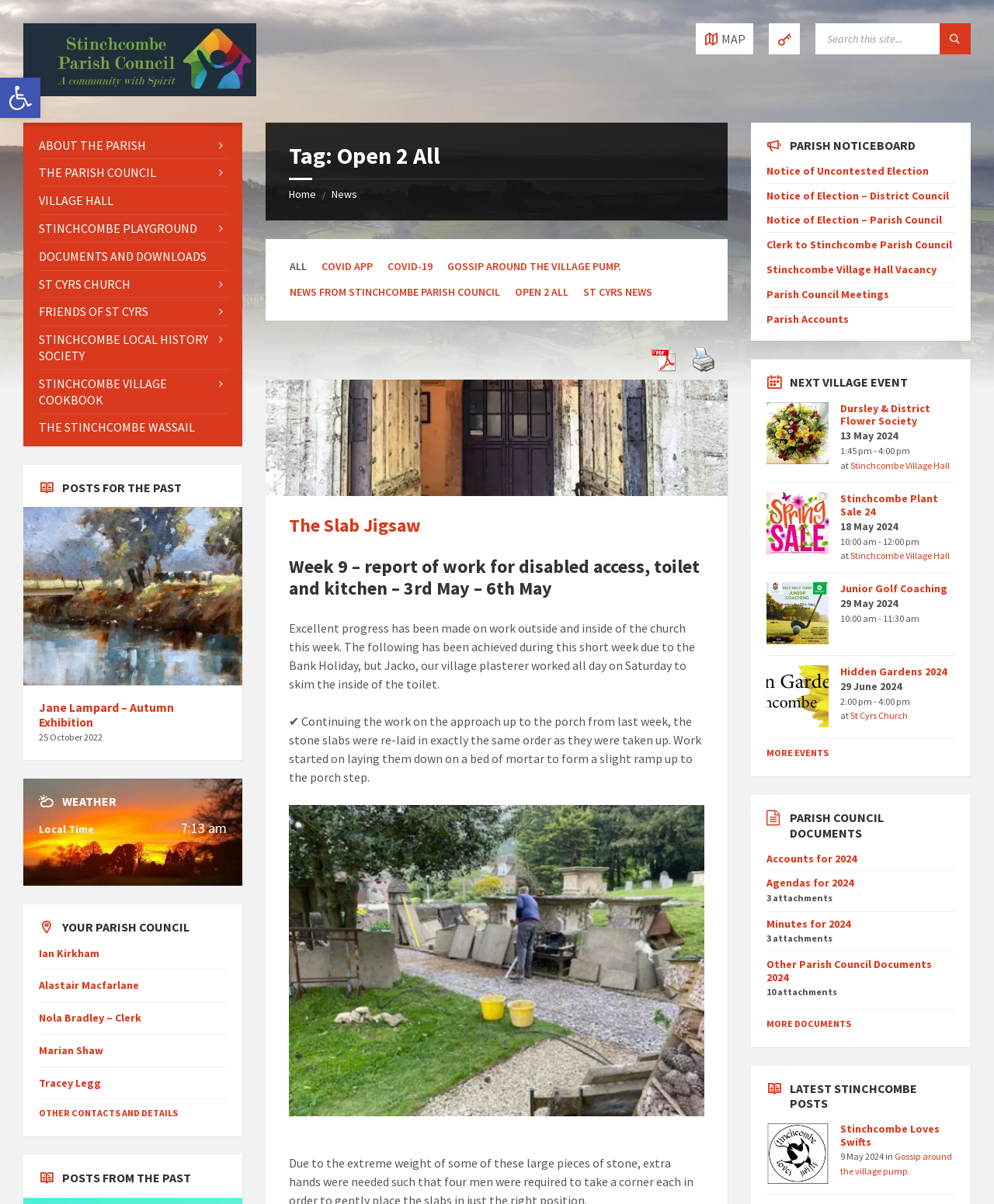What is the title of the latest post?
Please provide a single word or phrase as the answer based on the screenshot.

Week 9 – report of work for disabled access, toilet and kitchen – 3rd May – 6th May